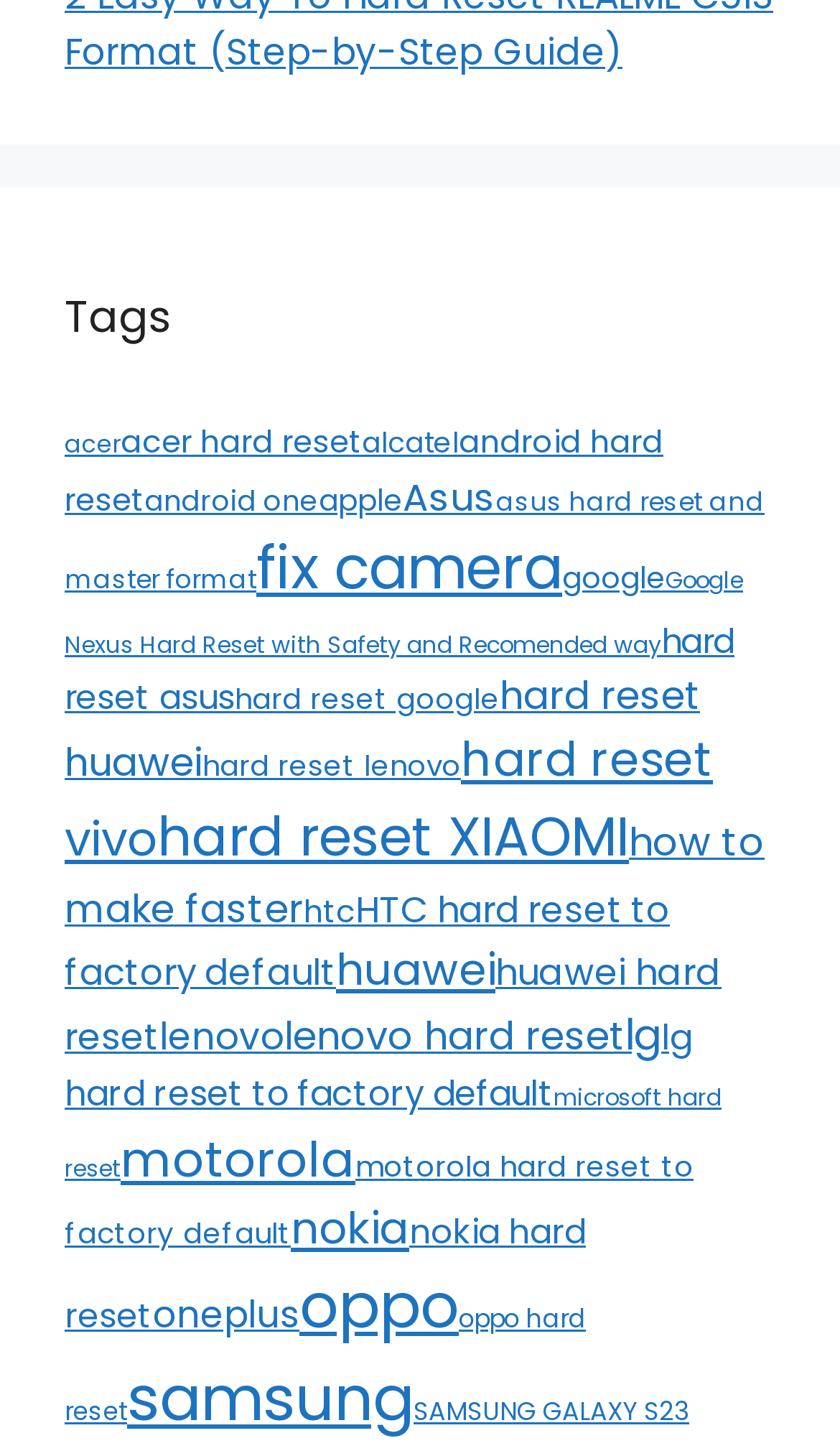Show the bounding box coordinates of the region that should be clicked to follow the instruction: "Click on 'fix camera' link."

[0.305, 0.361, 0.669, 0.419]